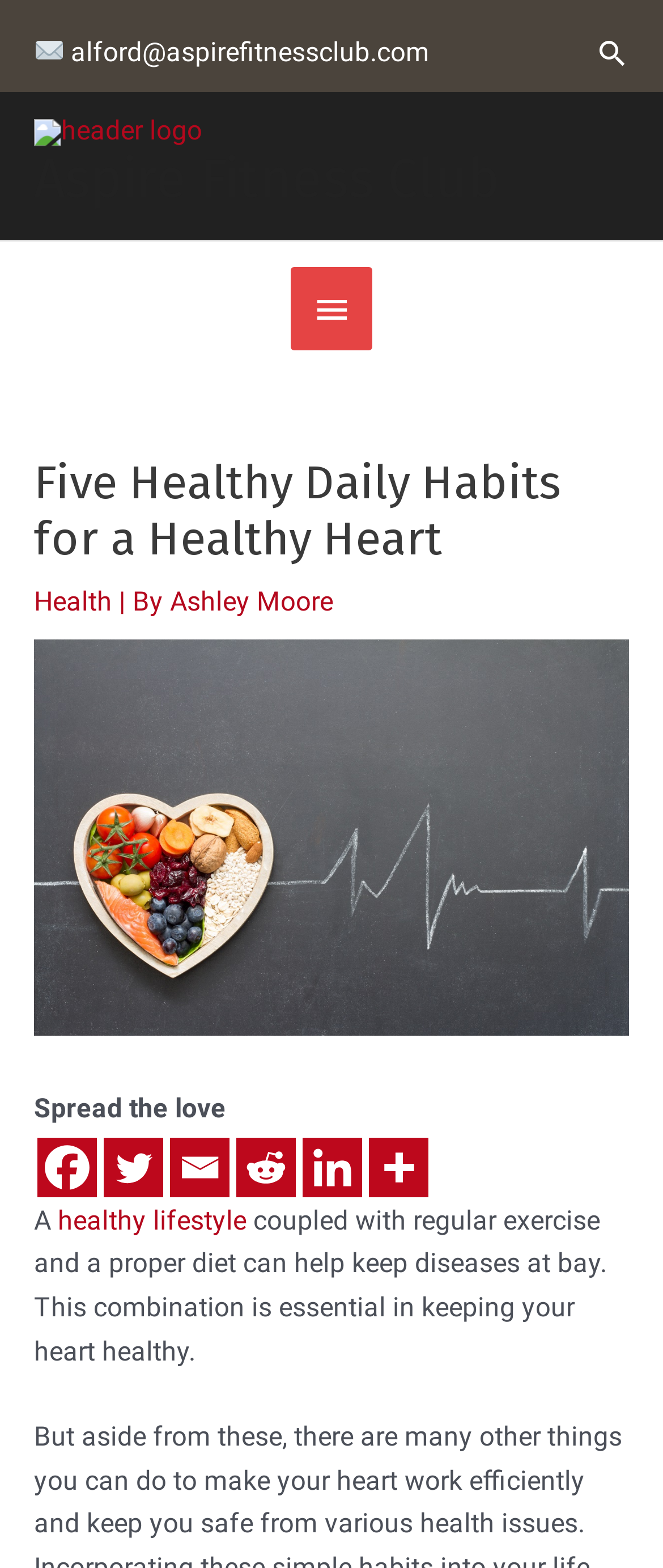Provide a brief response to the question below using a single word or phrase: 
What is the image at the top of the webpage?

Healthy food on a heart-shaped bowl